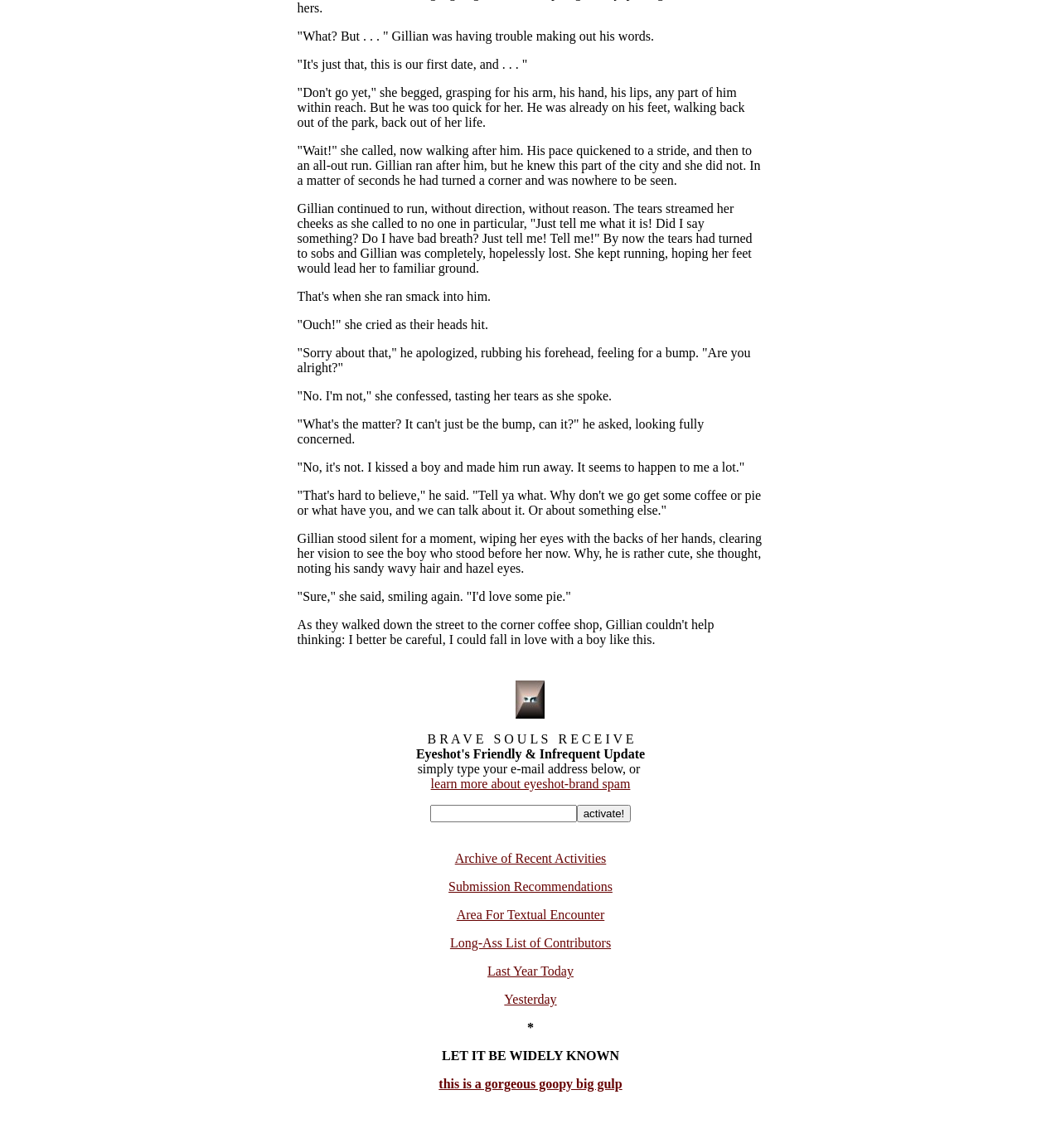Provide the bounding box coordinates of the section that needs to be clicked to accomplish the following instruction: "subscribe to Eyeshot's Friendly & Infrequent Update."

[0.405, 0.701, 0.543, 0.716]